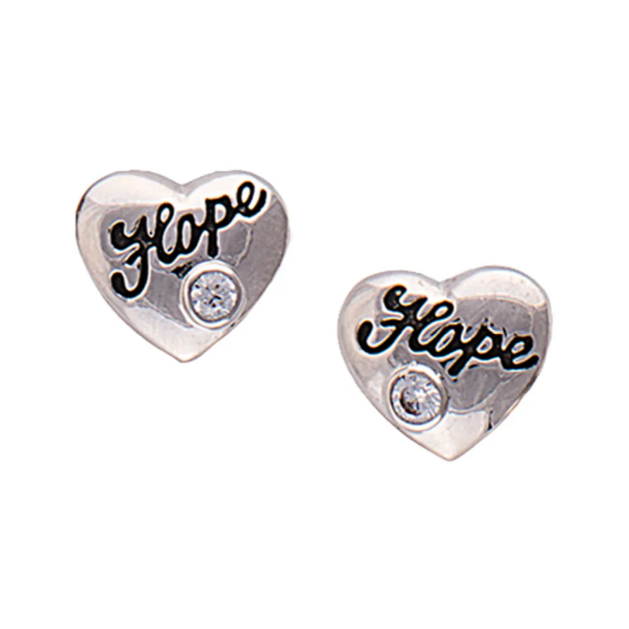What is the material of the earrings?
Answer with a single word or phrase by referring to the visual content.

Polished silver